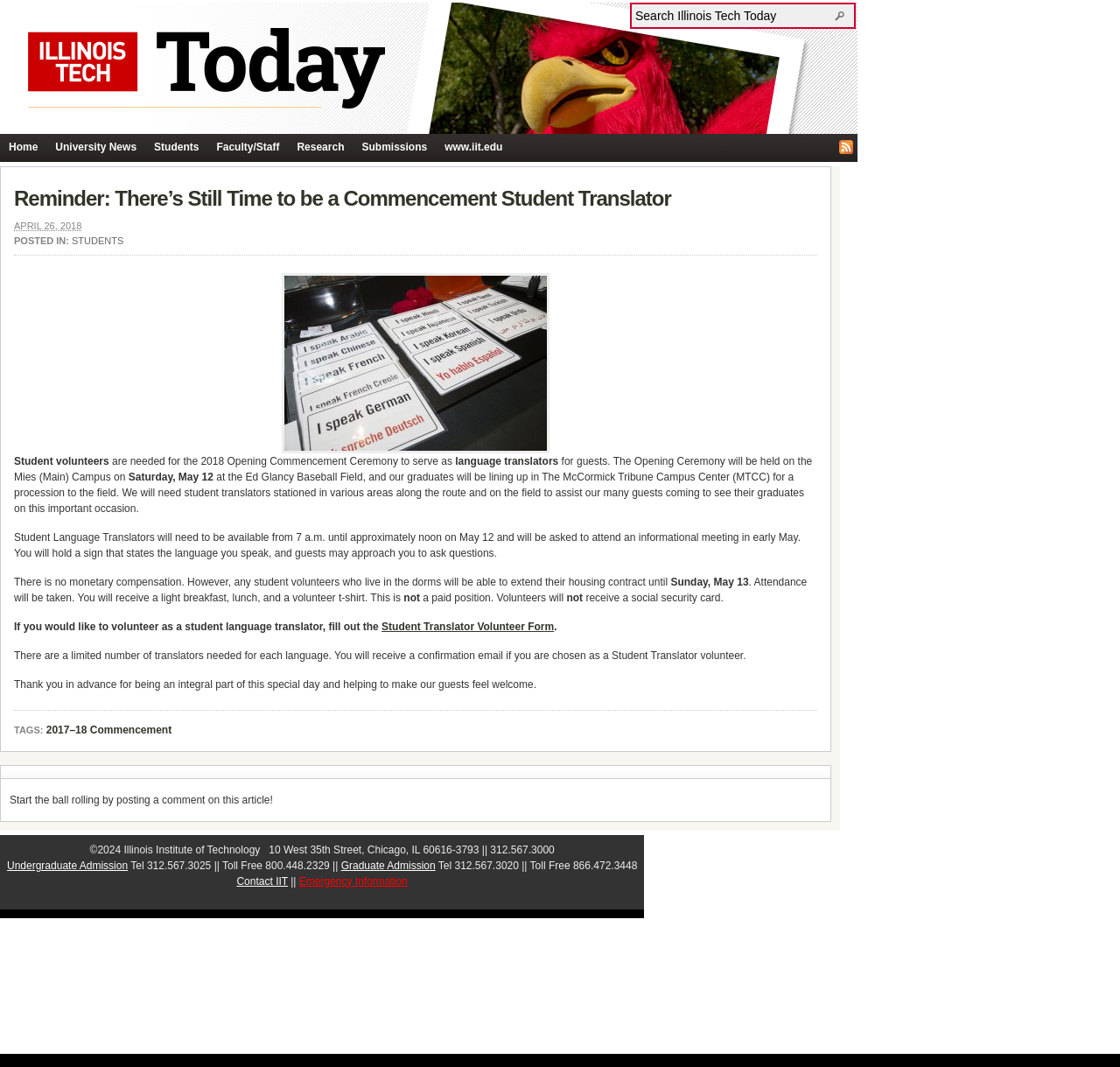What is the date of the Opening Commencement Ceremony?
Refer to the image and offer an in-depth and detailed answer to the question.

I found the answer by reading the text content of the webpage, specifically the paragraph that mentions the date of the ceremony, which is 'Saturday, May 12'.